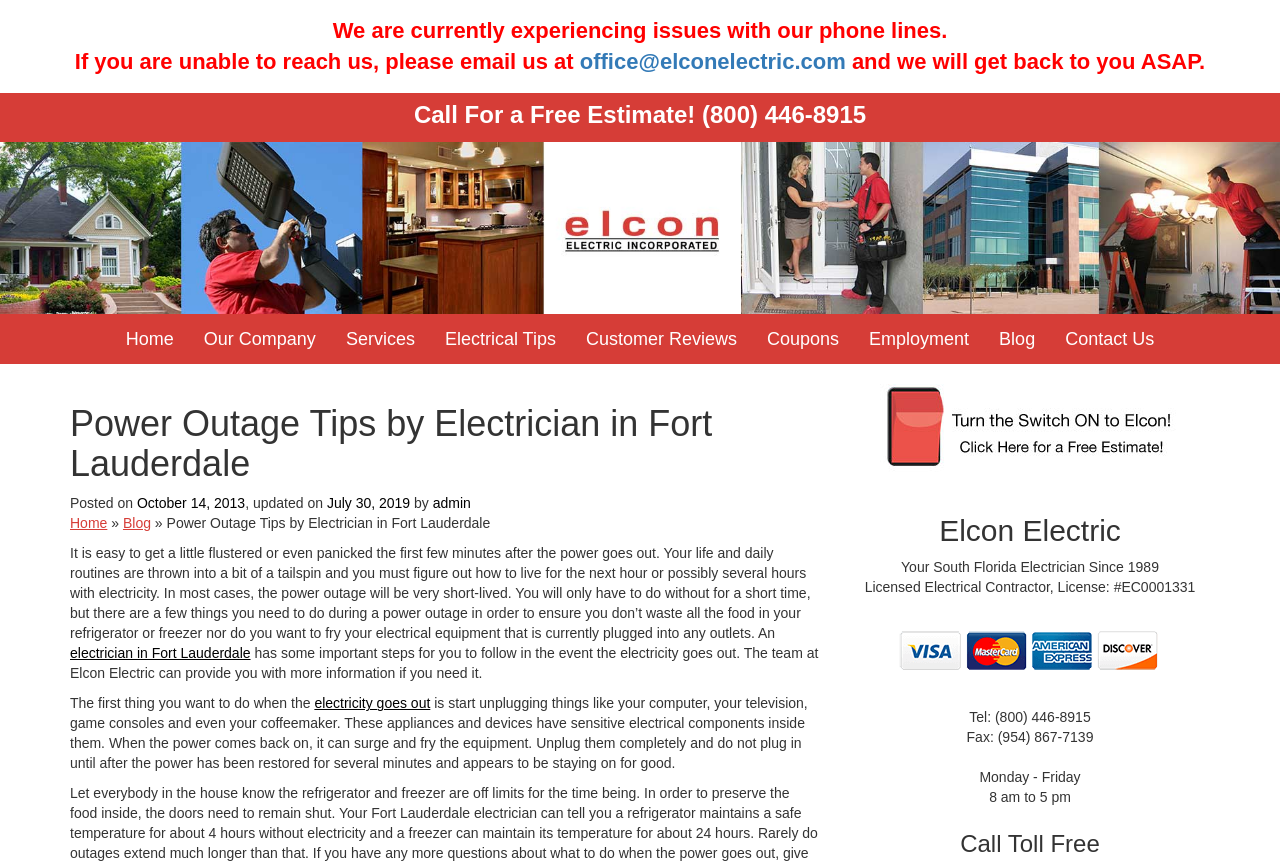Answer with a single word or phrase: 
What is the company name?

Elcon Electric